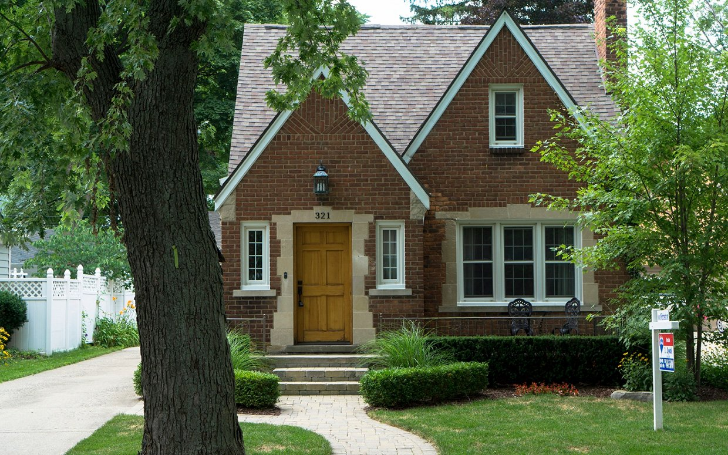Describe every significant element in the image thoroughly.

The image features a charming brick house located at 321, characterized by its distinctive architectural style that combines traditional elements with a cozy aesthetic. The front entrance boasts a sturdy wooden door, flanked by large windows that allow for ample natural light, enhancing the inviting atmosphere of the home. Lush greenery surrounds the property, accentuated by well-maintained shrubs and a mature tree that adds to the picturesque setting.

A neatly paved walkway leads up to the entrance, inviting visitors to explore further. In the front yard, a "For Sale" sign is visible, indicating the property is on the market, making it an attractive option for potential buyers seeking a delightful residence. The overall appearance of the home exudes warmth and character, situated within a tranquil neighborhood, ideal for families or individuals looking for a serene living environment.